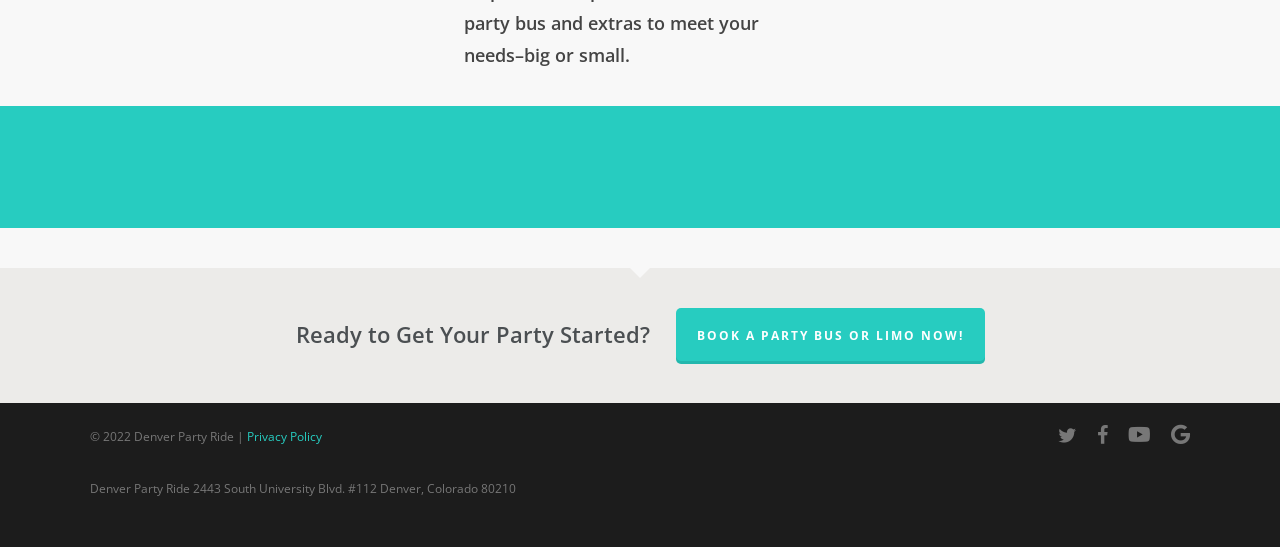Using the webpage screenshot, locate the HTML element that fits the following description and provide its bounding box: "twitter".

[0.827, 0.773, 0.841, 0.817]